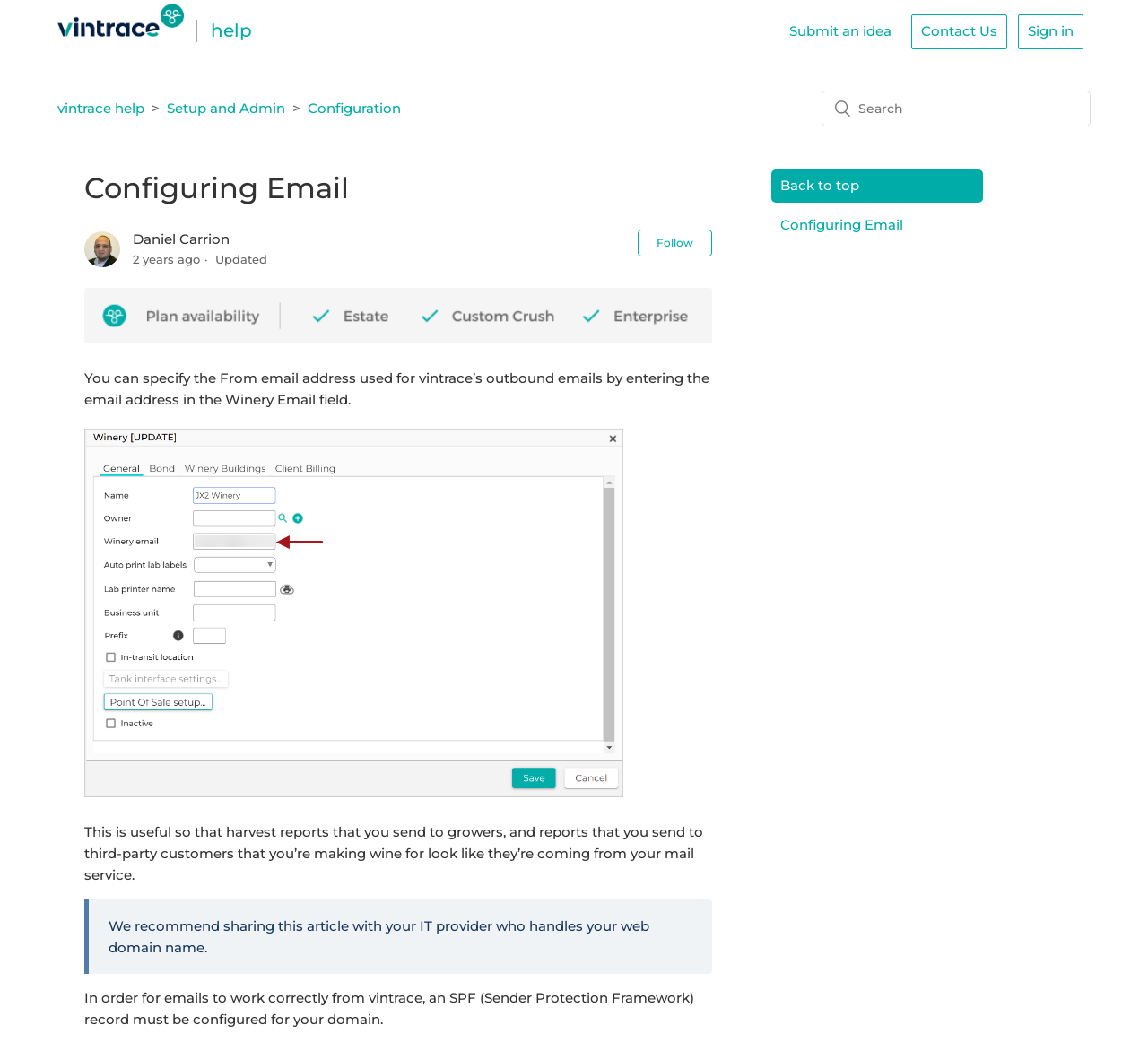Locate the bounding box coordinates of the area to click to fulfill this instruction: "Search for help". The bounding box should be presented as four float numbers between 0 and 1, in the order [left, top, right, bottom].

[0.716, 0.086, 0.95, 0.12]